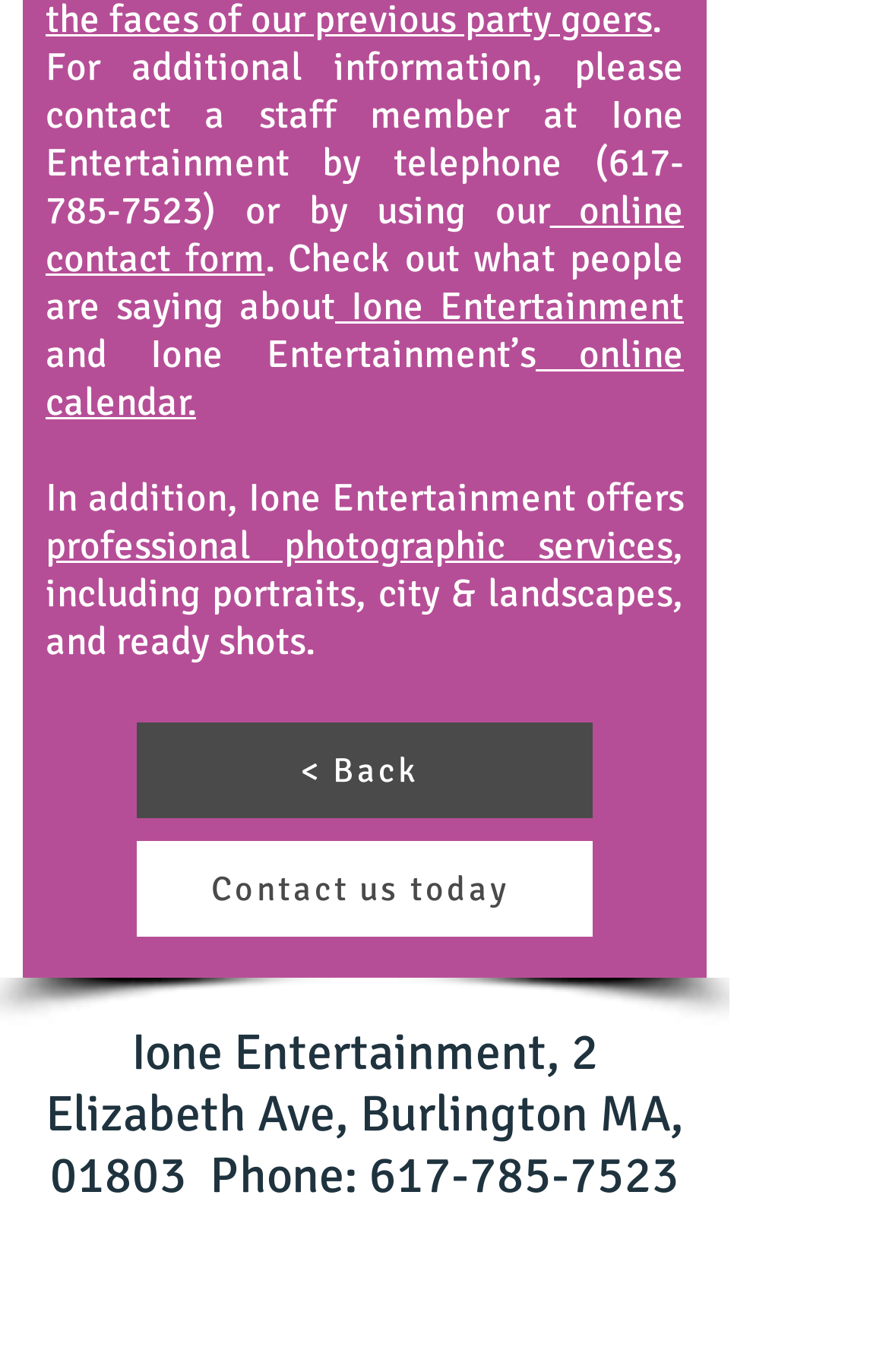Please specify the bounding box coordinates of the clickable region necessary for completing the following instruction: "fill out the online contact form". The coordinates must consist of four float numbers between 0 and 1, i.e., [left, top, right, bottom].

[0.051, 0.136, 0.769, 0.206]